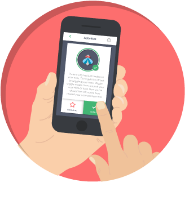What is the badge icon at the top of the screen likely indicative of?
Answer the question with as much detail as possible.

The badge icon at the top of the screen is presumably indicative of a user achievement or completion, suggesting that the user has accomplished something within the app, such as completing a relaxation exercise or achieving a milestone.